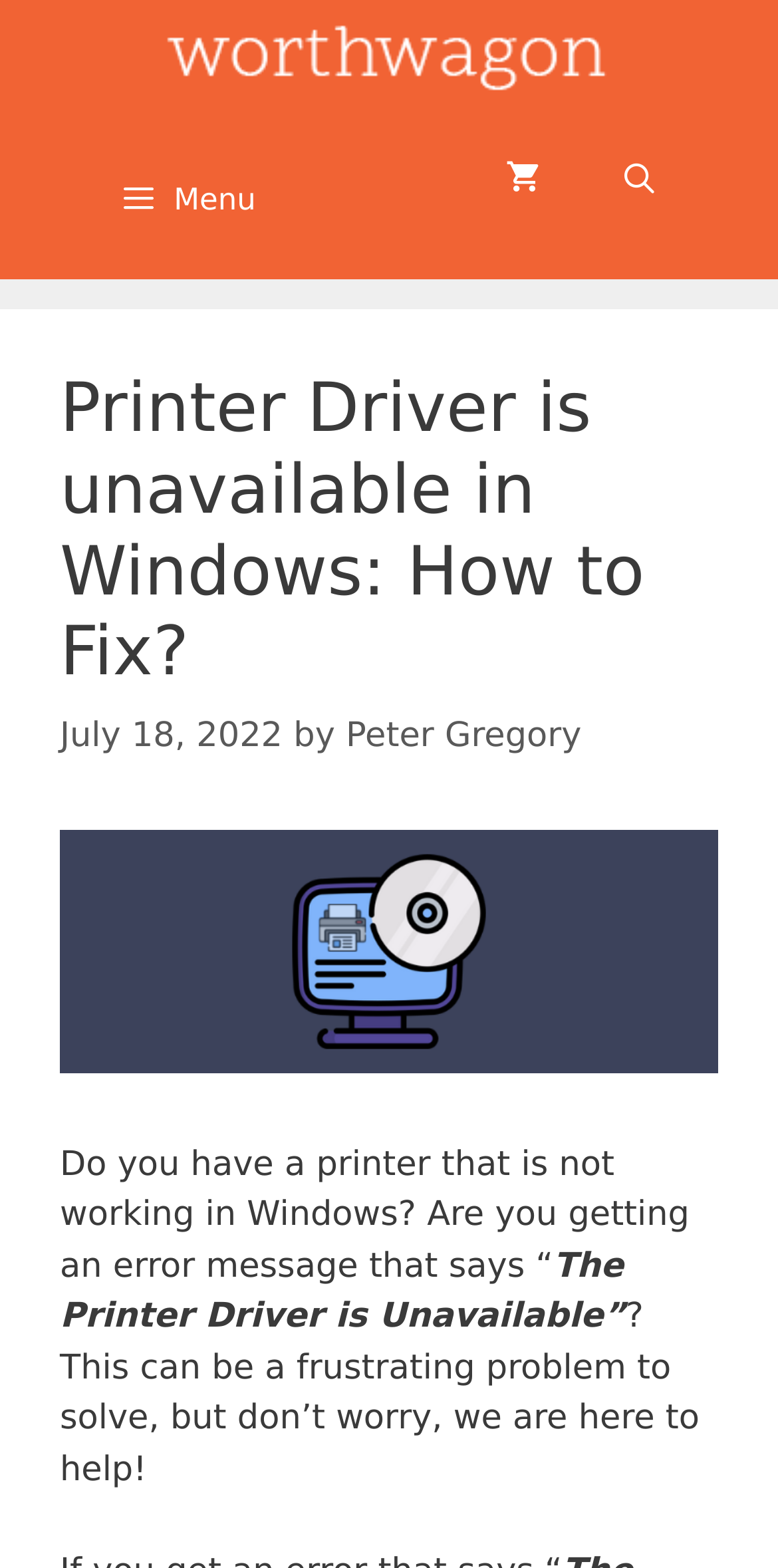What is the date of the article?
Use the information from the image to give a detailed answer to the question.

The date of the article can be found in the header section, where it says 'July 18, 2022'.